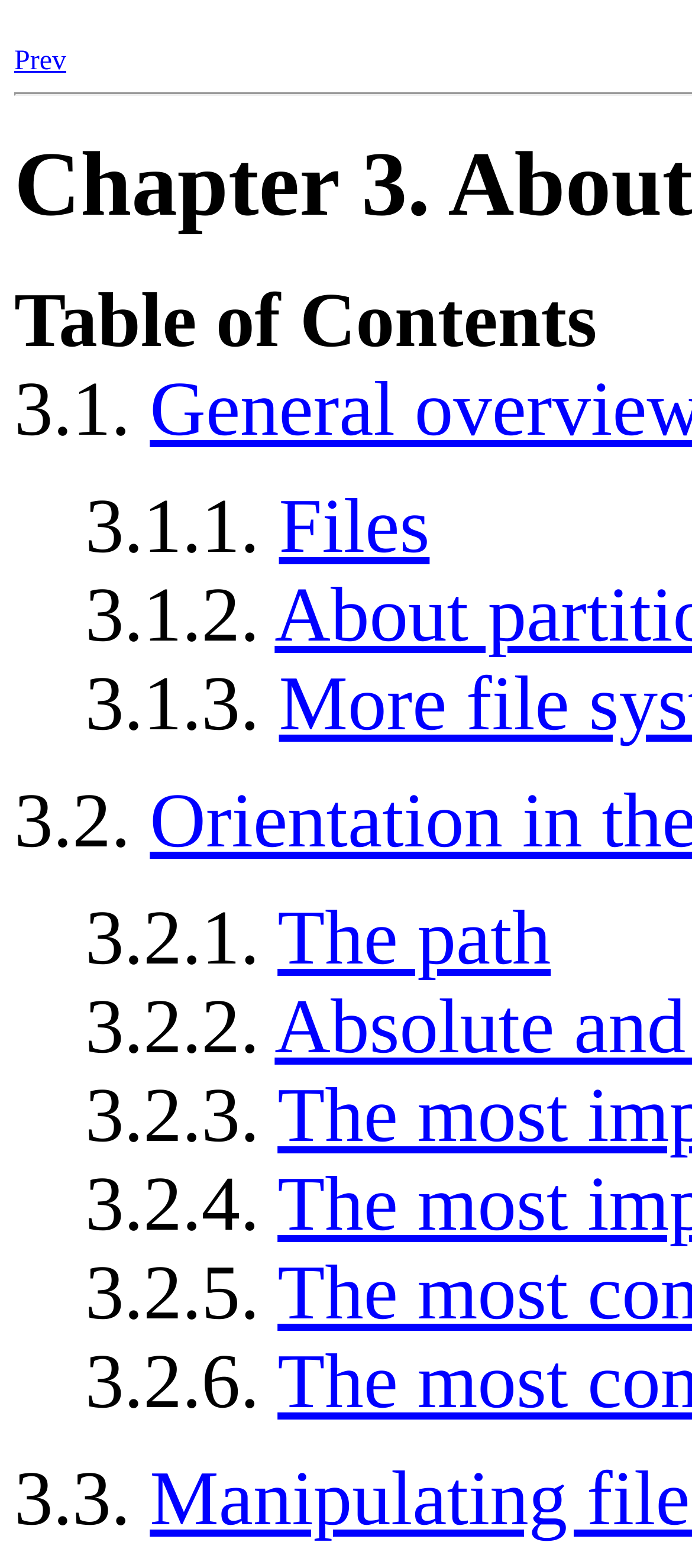Provide the bounding box coordinates of the HTML element described as: "Files". The bounding box coordinates should be four float numbers between 0 and 1, i.e., [left, top, right, bottom].

[0.403, 0.309, 0.621, 0.363]